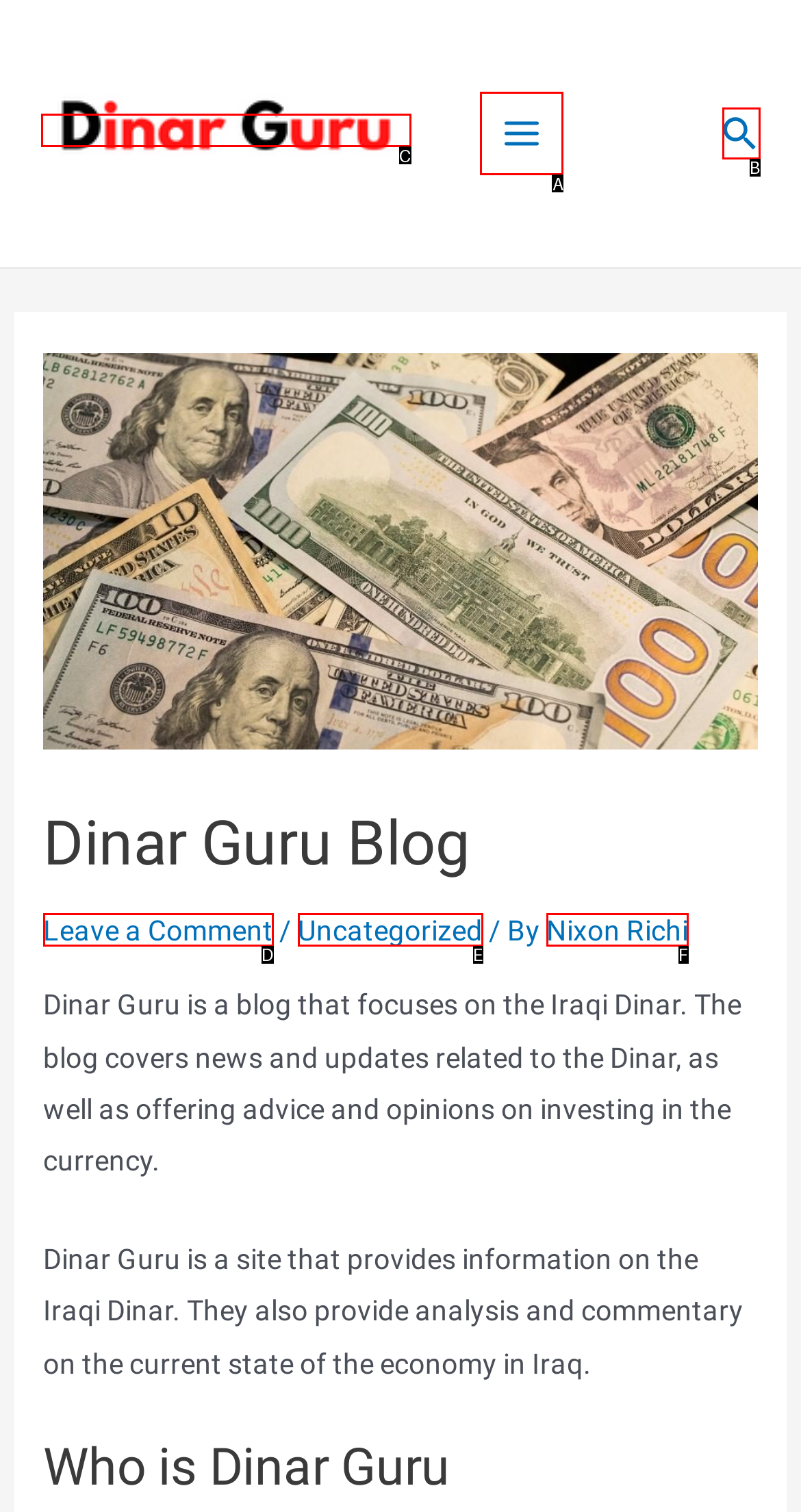Given the description: Leave a Comment, choose the HTML element that matches it. Indicate your answer with the letter of the option.

D